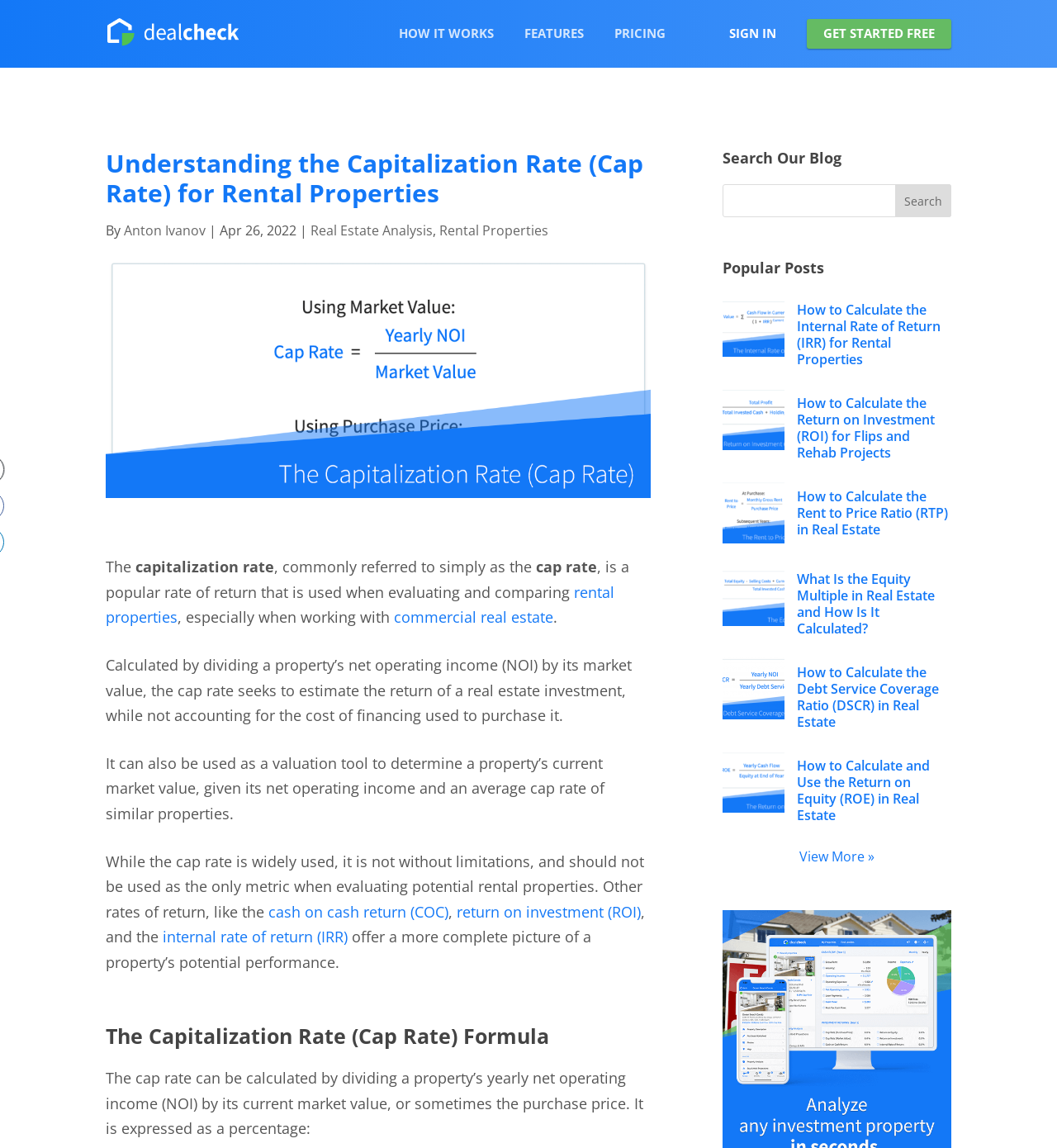Based on the element description return on investment (ROI), identify the bounding box of the UI element in the given webpage screenshot. The coordinates should be in the format (top-left x, top-left y, bottom-right x, bottom-right y) and must be between 0 and 1.

[0.432, 0.785, 0.606, 0.803]